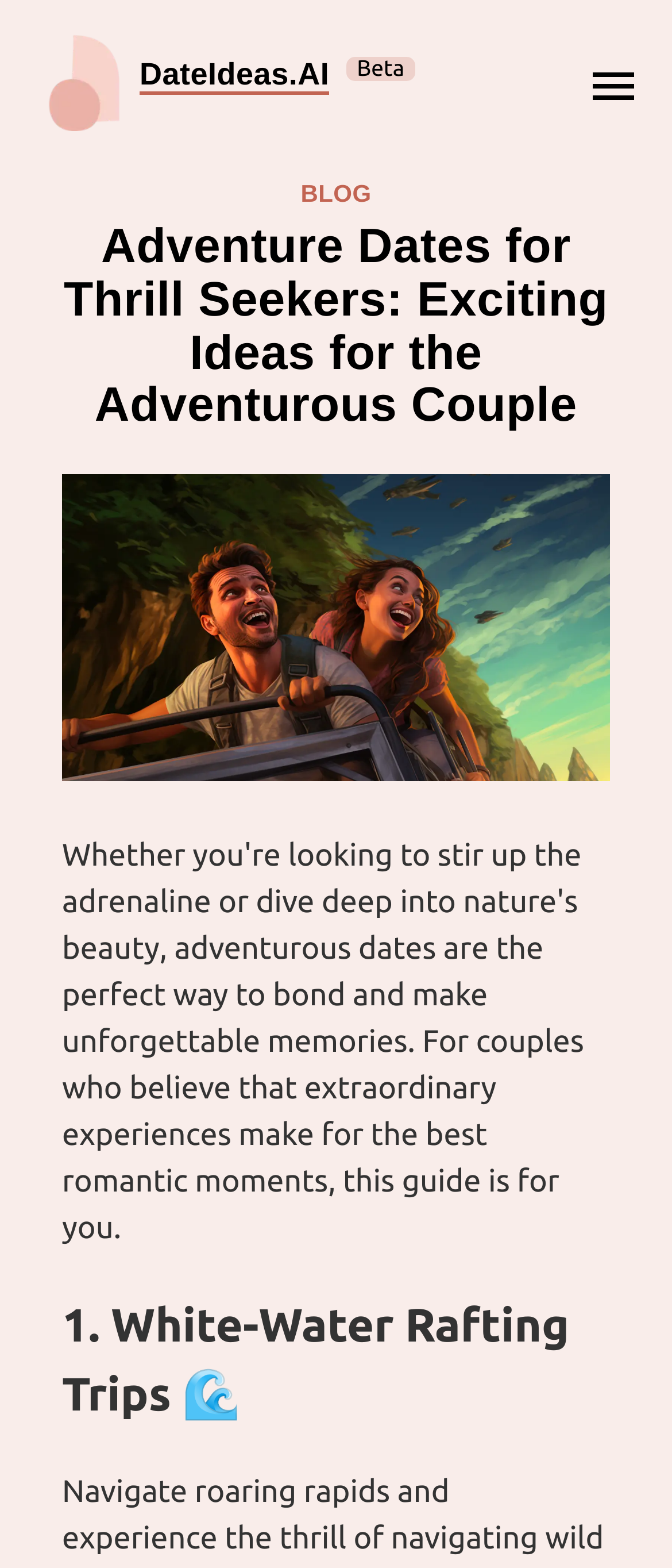Summarize the webpage in an elaborate manner.

The webpage is about adventurous date ideas for couples. At the top left corner, there is a logo image with a link to the website's homepage. Next to the logo, there is a link to the website's name, "DateIdeas.AI". On the top right corner, there is a "Beta" label and a button with no text. 

Below the top section, there is a main heading that reads "Adventure Dates for Thrill Seekers: Exciting Ideas for the Adventurous Couple". This heading is accompanied by a large image that takes up most of the width of the page. 

Further down, there is a section with a heading that reads "1. White-Water Rafting Trips 🌊", which suggests that the webpage will provide a list of adventurous date ideas, with white-water rafting being the first suggestion.